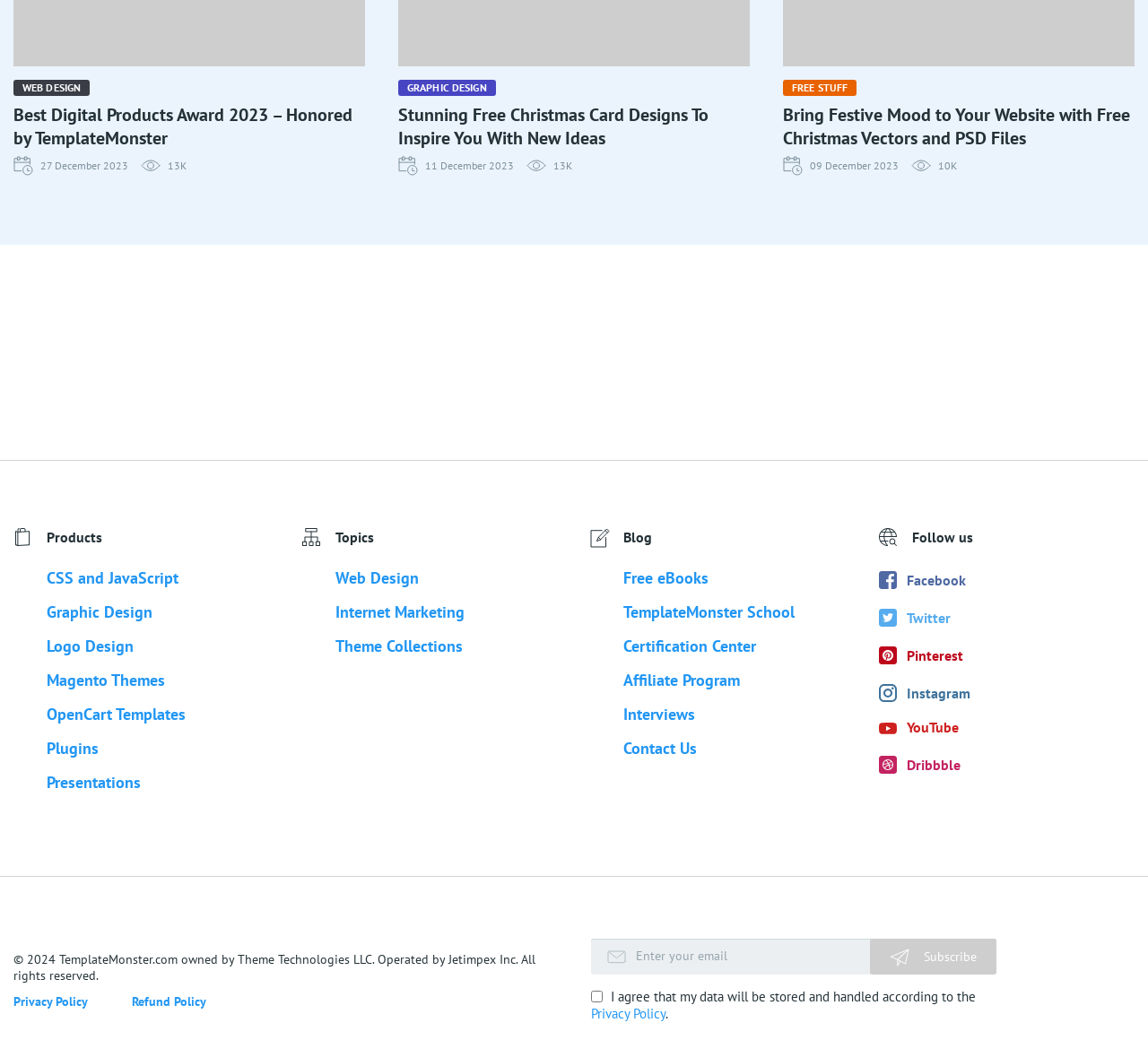Identify the bounding box coordinates of the region that should be clicked to execute the following instruction: "Browse GRAPHIC DESIGN".

[0.347, 0.077, 0.432, 0.092]